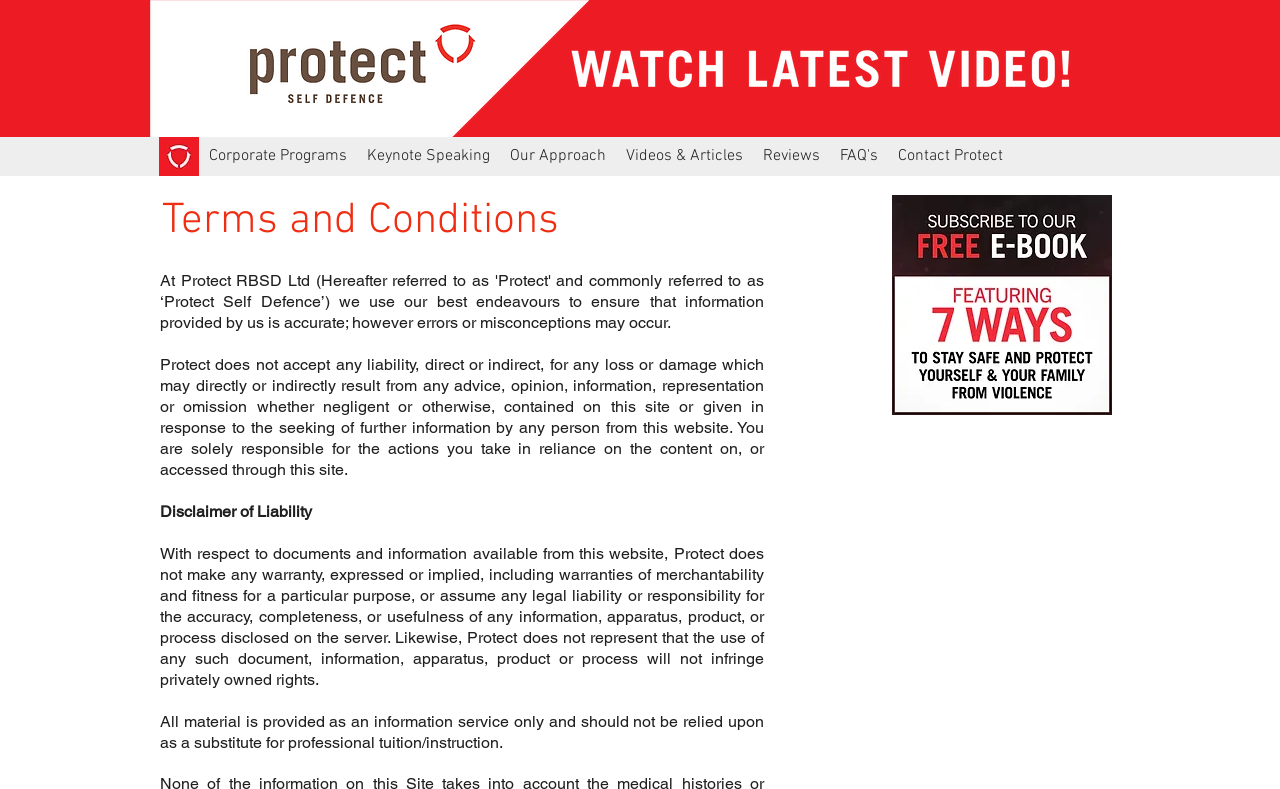Identify the bounding box of the HTML element described here: "FAQ's". Provide the coordinates as four float numbers between 0 and 1: [left, top, right, bottom].

[0.648, 0.174, 0.694, 0.222]